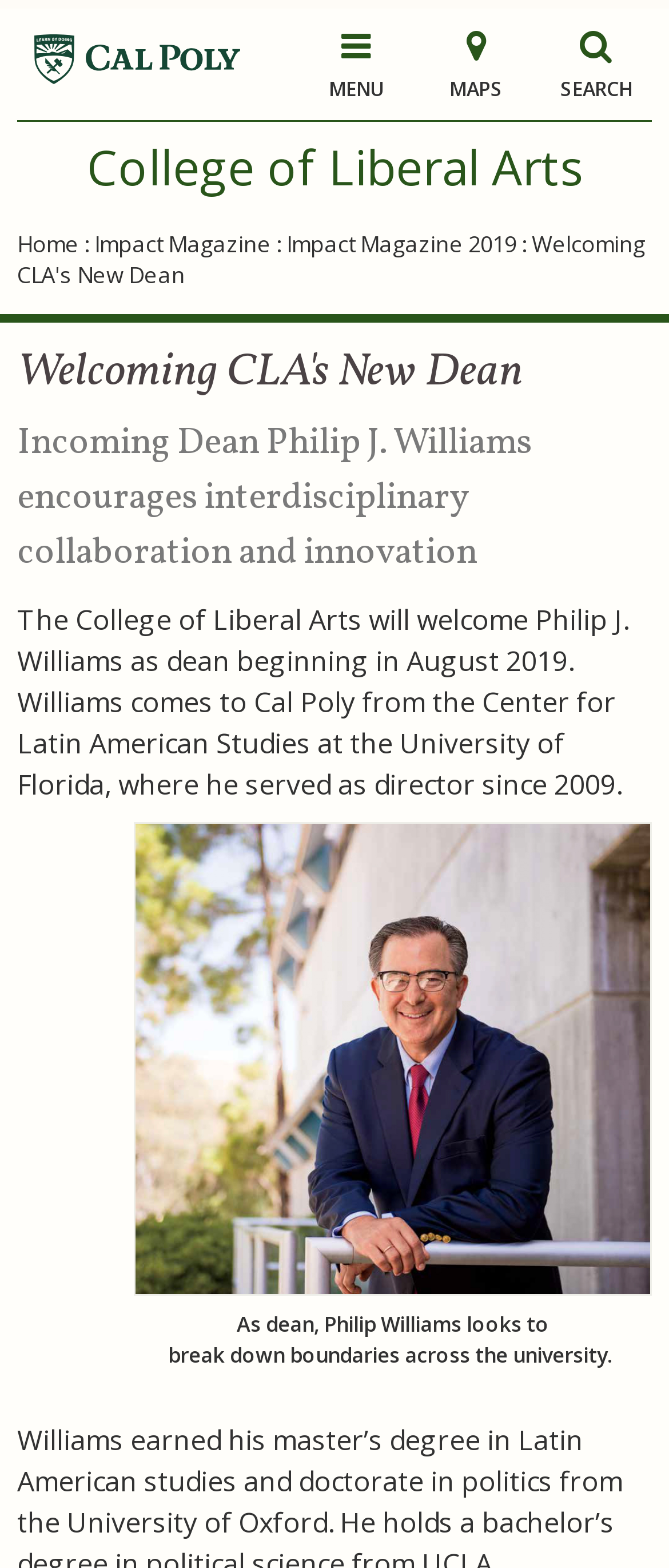Can you determine the bounding box coordinates of the area that needs to be clicked to fulfill the following instruction: "search on the website"?

[0.808, 0.011, 0.974, 0.077]